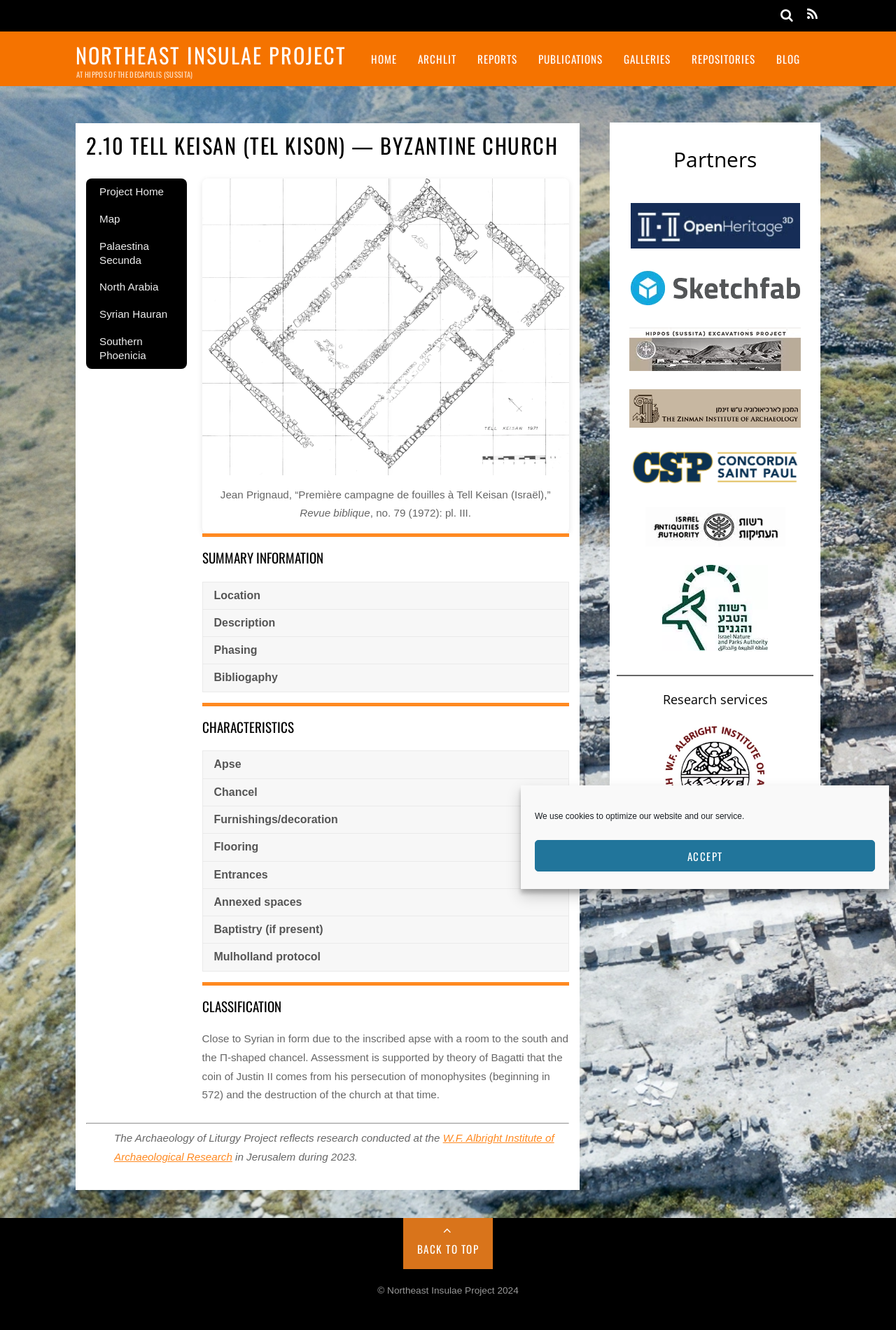Indicate the bounding box coordinates of the element that must be clicked to execute the instruction: "Explore Project Home". The coordinates should be given as four float numbers between 0 and 1, i.e., [left, top, right, bottom].

[0.096, 0.134, 0.208, 0.155]